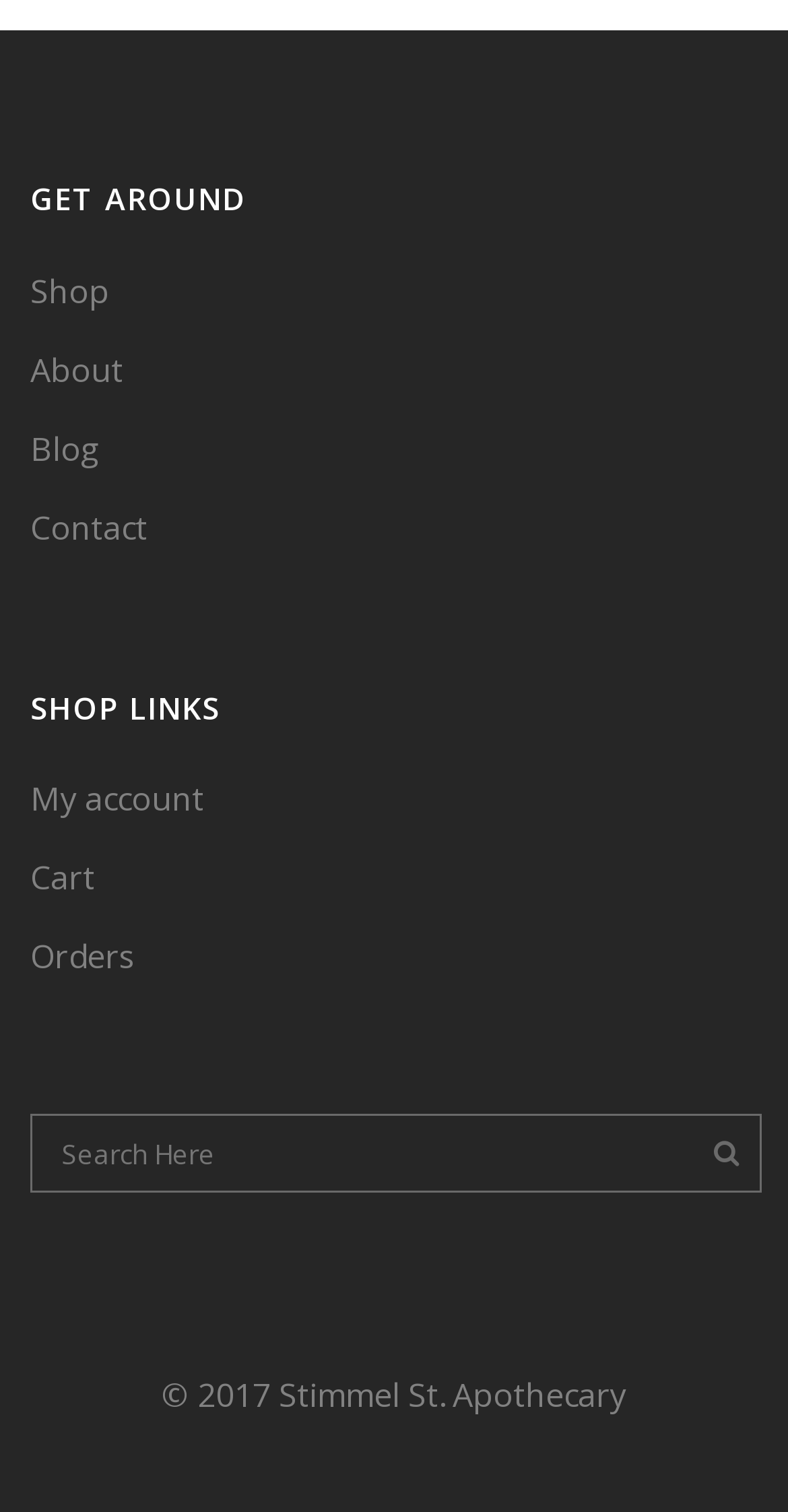Answer the question in a single word or phrase:
What is the purpose of the search bar?

To search the website